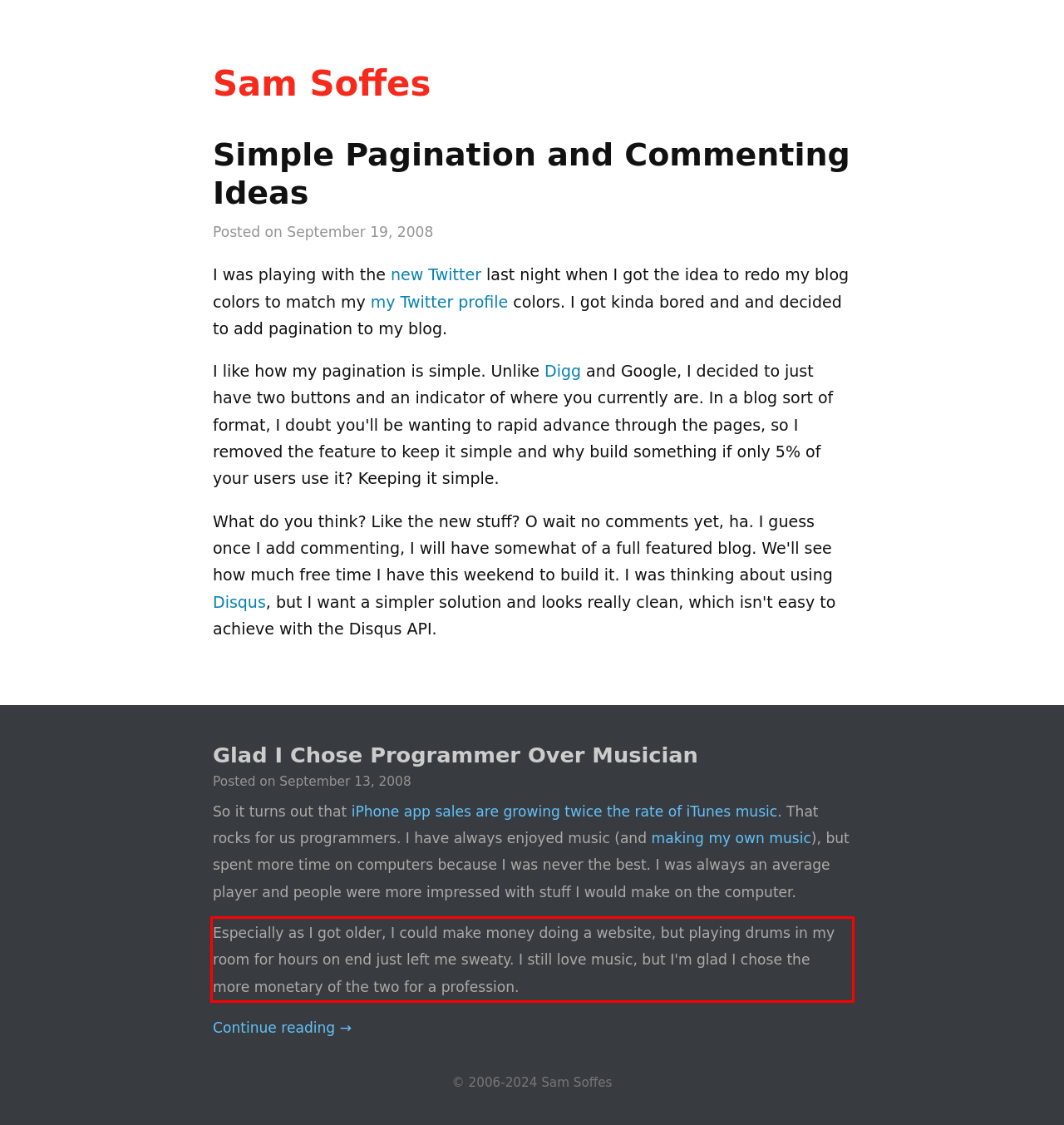Given a screenshot of a webpage containing a red rectangle bounding box, extract and provide the text content found within the red bounding box.

Especially as I got older, I could make money doing a website, but playing drums in my room for hours on end just left me sweaty. I still love music, but I'm glad I chose the more monetary of the two for a profession.